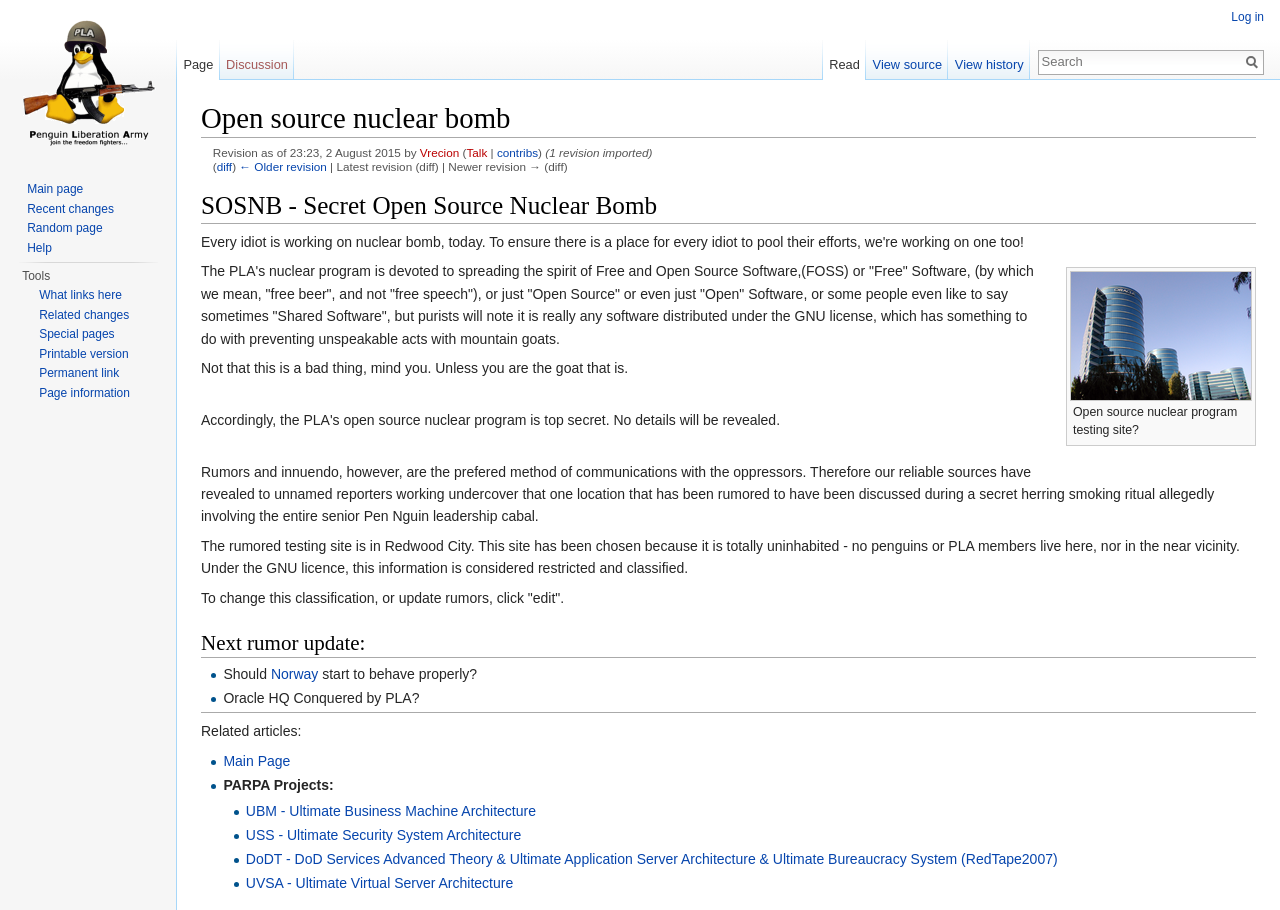Find the bounding box coordinates of the clickable element required to execute the following instruction: "Search for something". Provide the coordinates as four float numbers between 0 and 1, i.e., [left, top, right, bottom].

[0.812, 0.056, 0.969, 0.079]